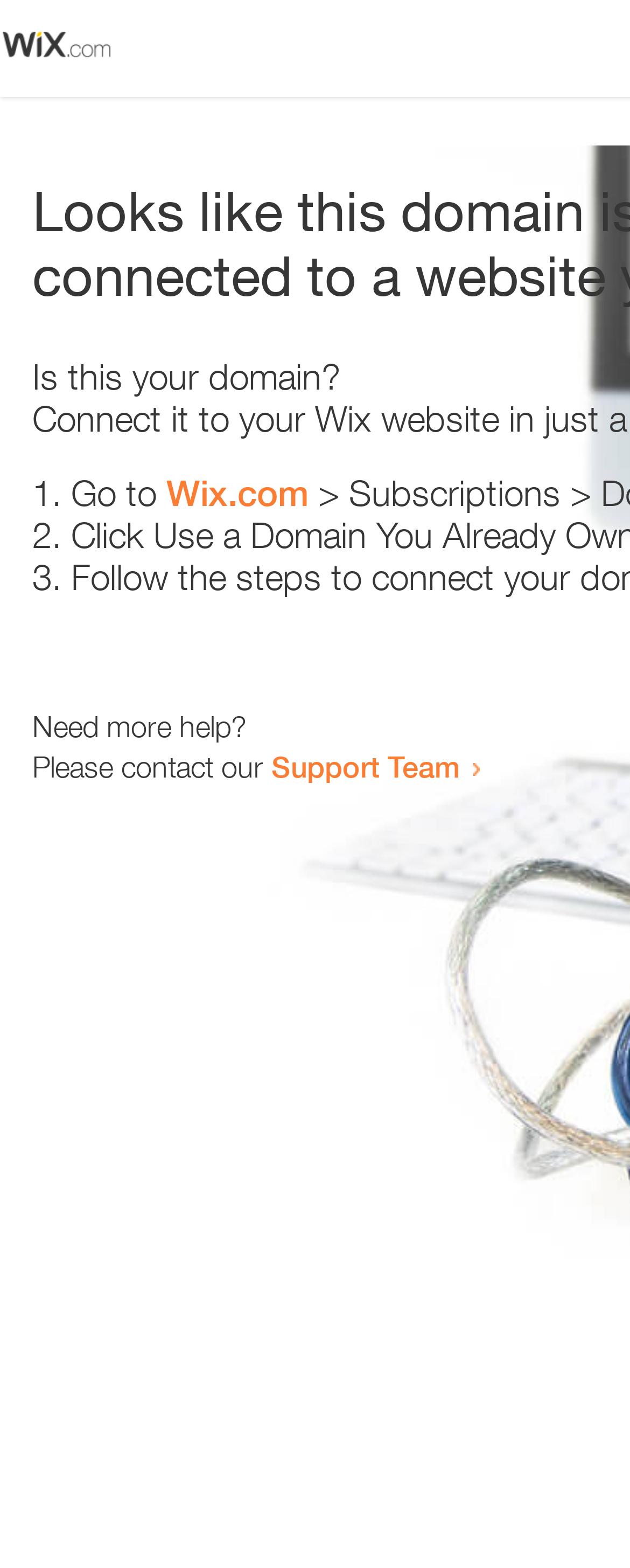How many list markers are present? Examine the screenshot and reply using just one word or a brief phrase.

3